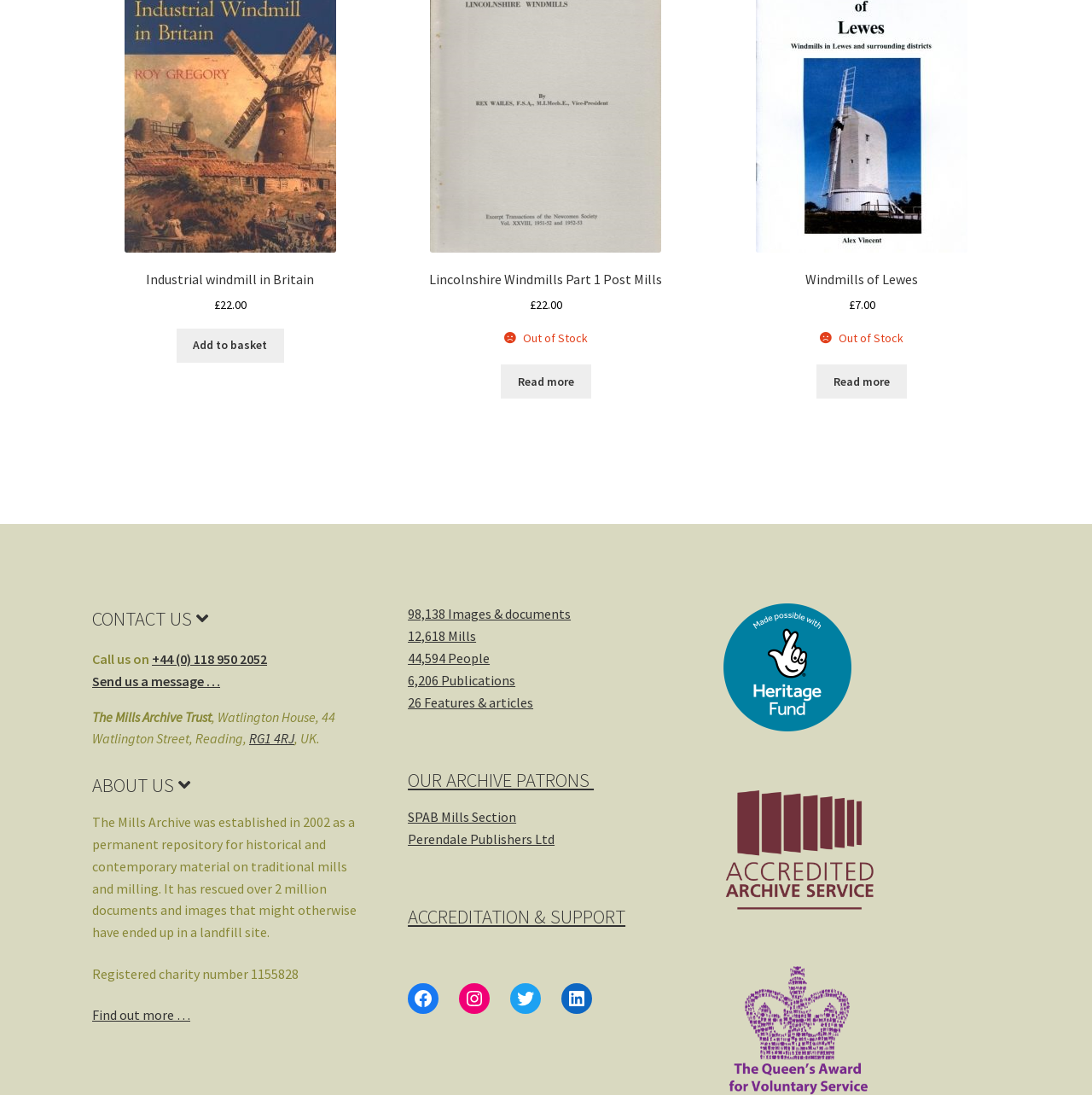Determine the bounding box coordinates for the clickable element required to fulfill the instruction: "Learn more about the Mills Archive Trust". Provide the coordinates as four float numbers between 0 and 1, i.e., [left, top, right, bottom].

[0.084, 0.647, 0.194, 0.662]